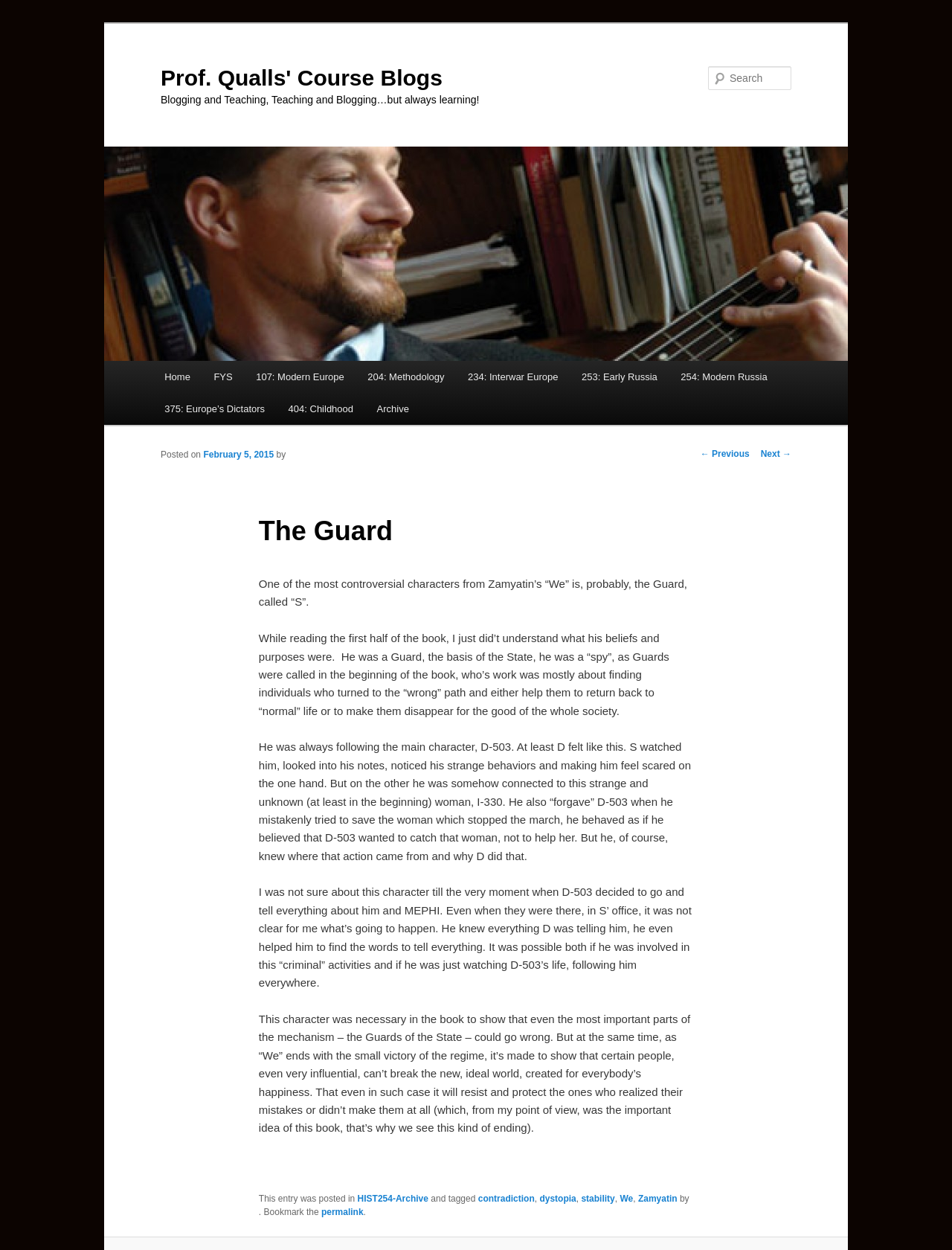Determine the bounding box coordinates of the section to be clicked to follow the instruction: "Click on the link to February 5, 2015". The coordinates should be given as four float numbers between 0 and 1, formatted as [left, top, right, bottom].

[0.214, 0.359, 0.288, 0.368]